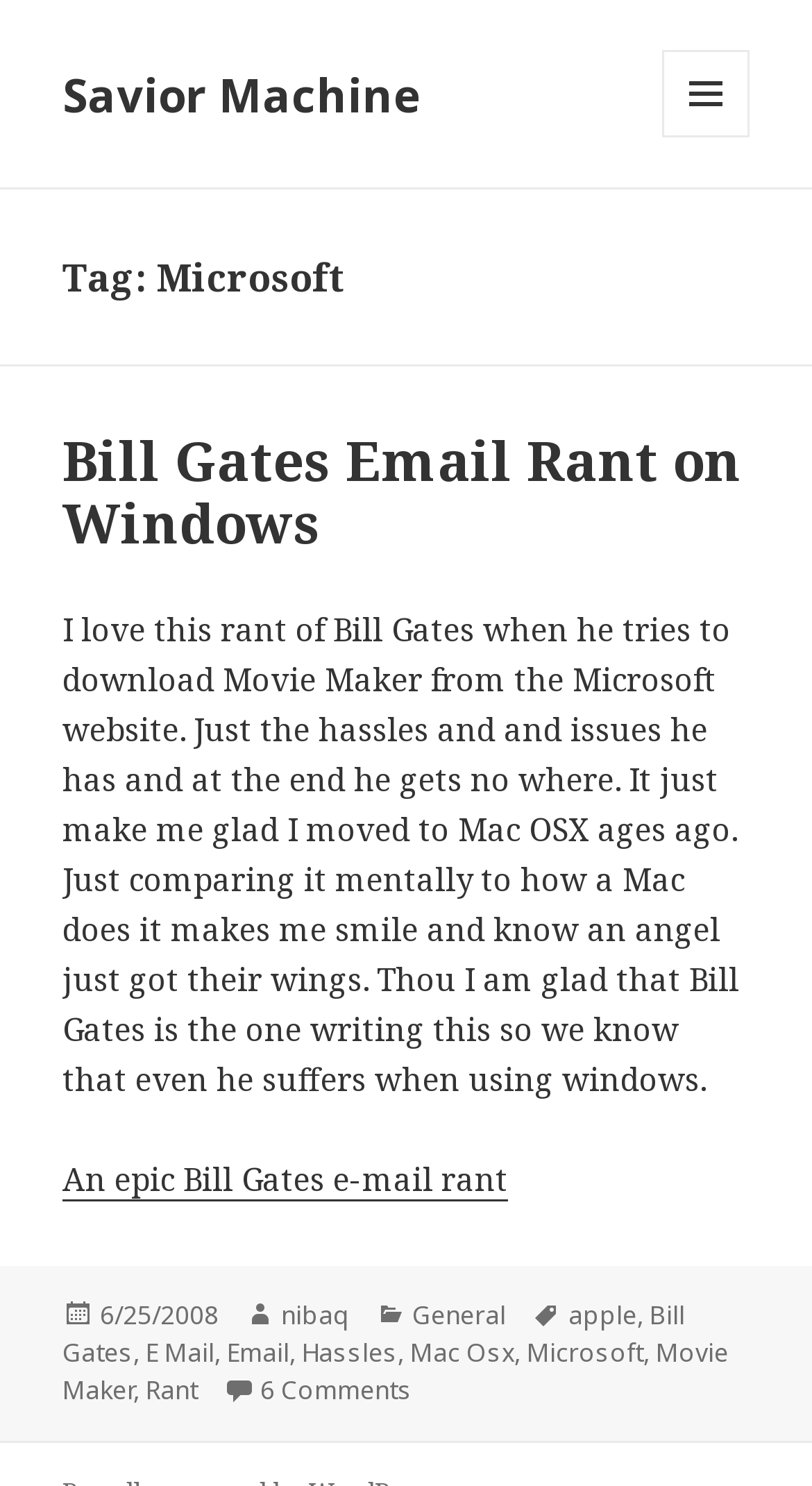Determine the bounding box coordinates for the area you should click to complete the following instruction: "Read the article about Bill Gates Email Rant on Windows".

[0.077, 0.289, 0.923, 0.373]